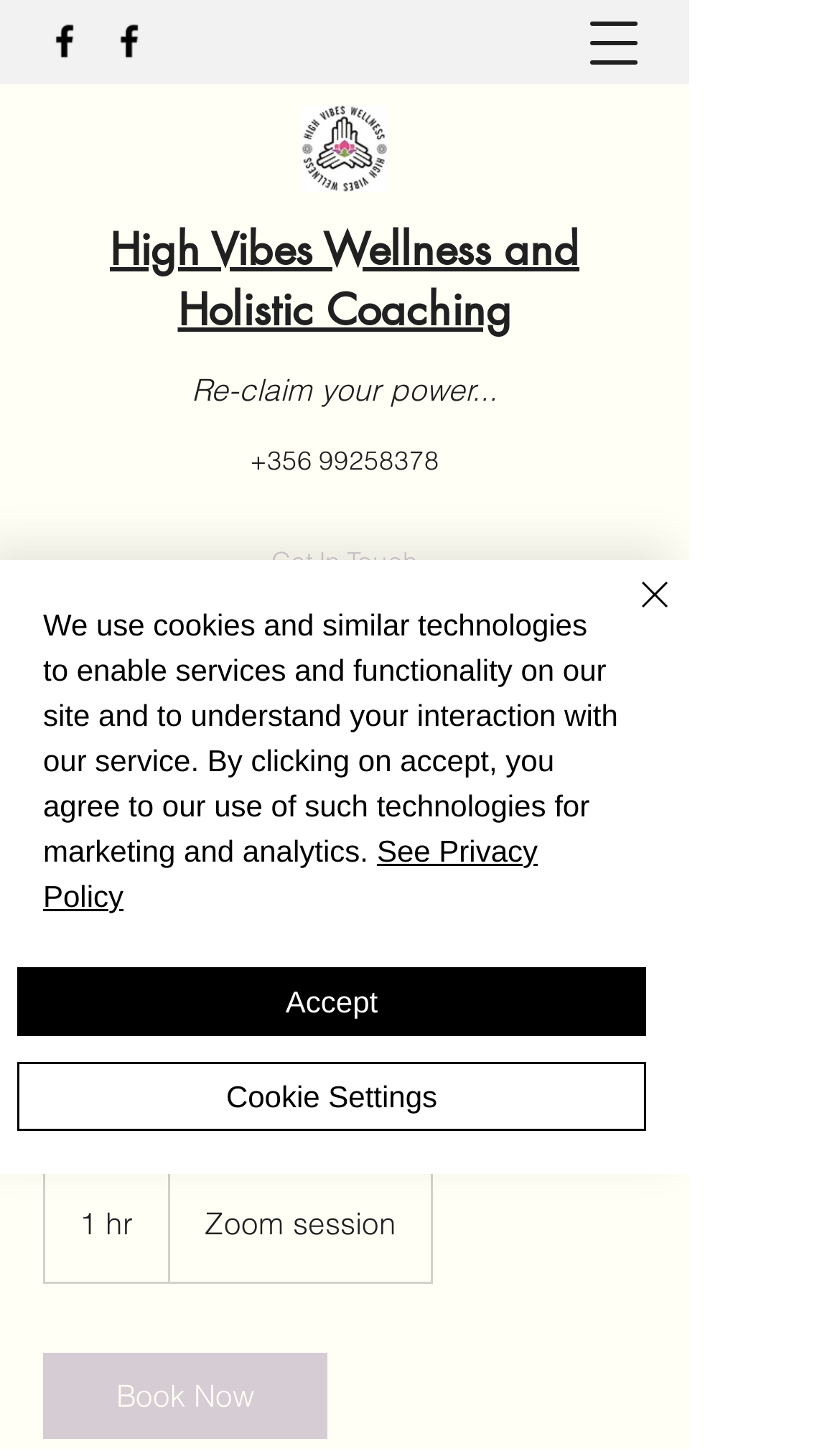What is the purpose of the 'Book Now' button?
Based on the screenshot, give a detailed explanation to answer the question.

I found the answer by looking at the context of the 'Book Now' button which is located below the coaching session details, indicating that it is used to book a session.